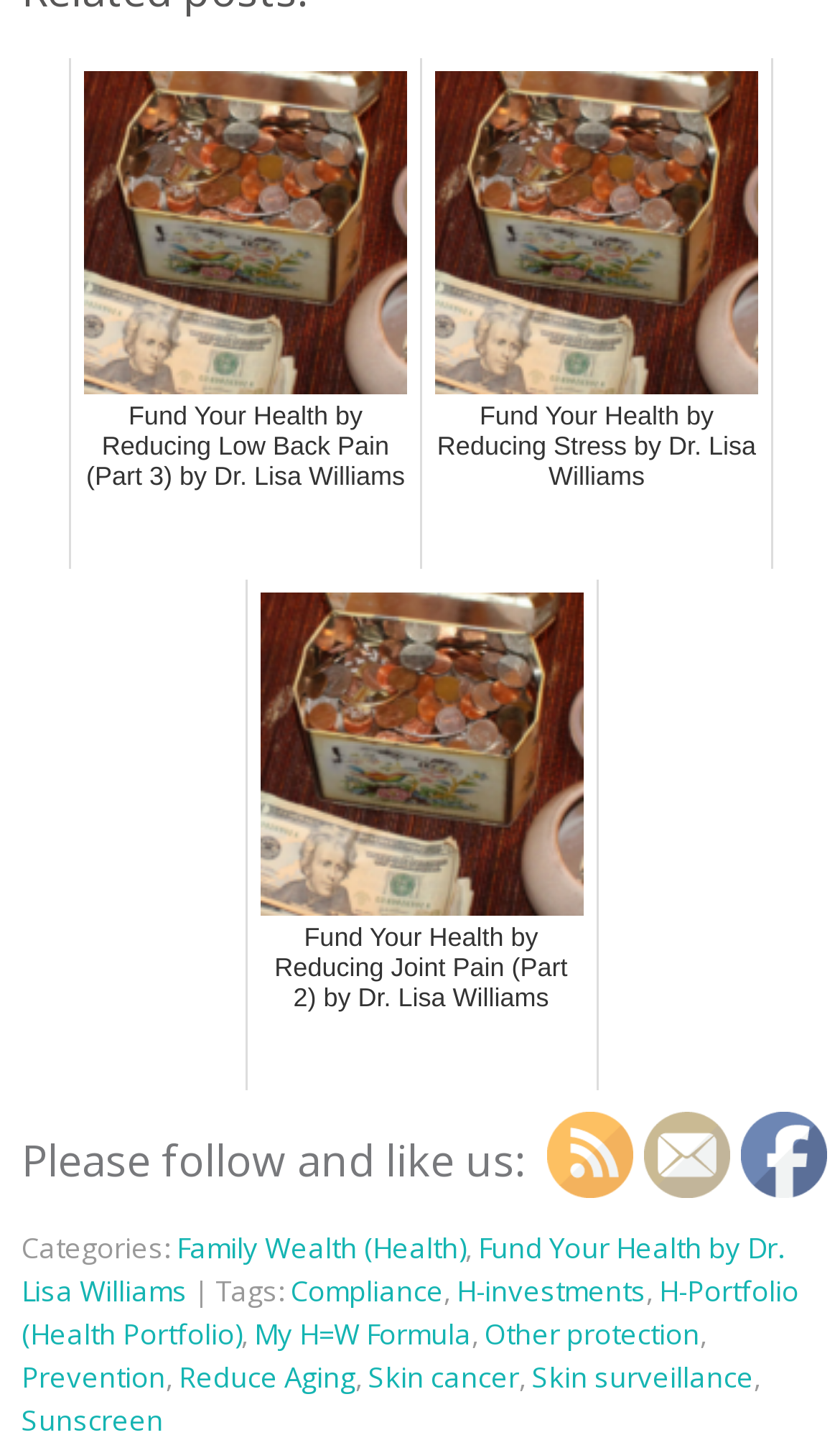What is the last tag mentioned in the webpage?
Please answer the question with a single word or phrase, referencing the image.

Skin surveillance